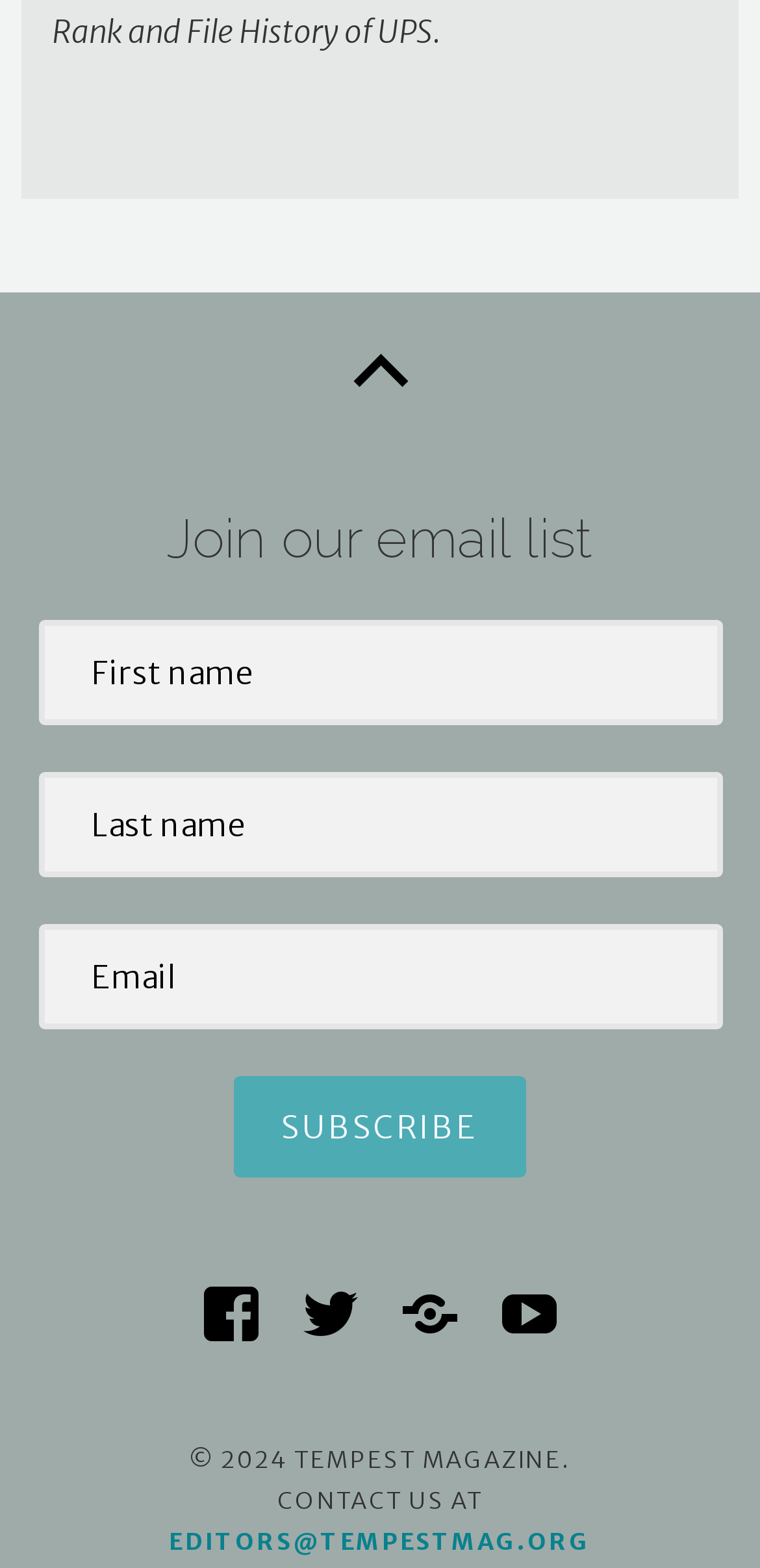Determine the bounding box coordinates of the target area to click to execute the following instruction: "Enter first name."

[0.05, 0.395, 0.95, 0.462]